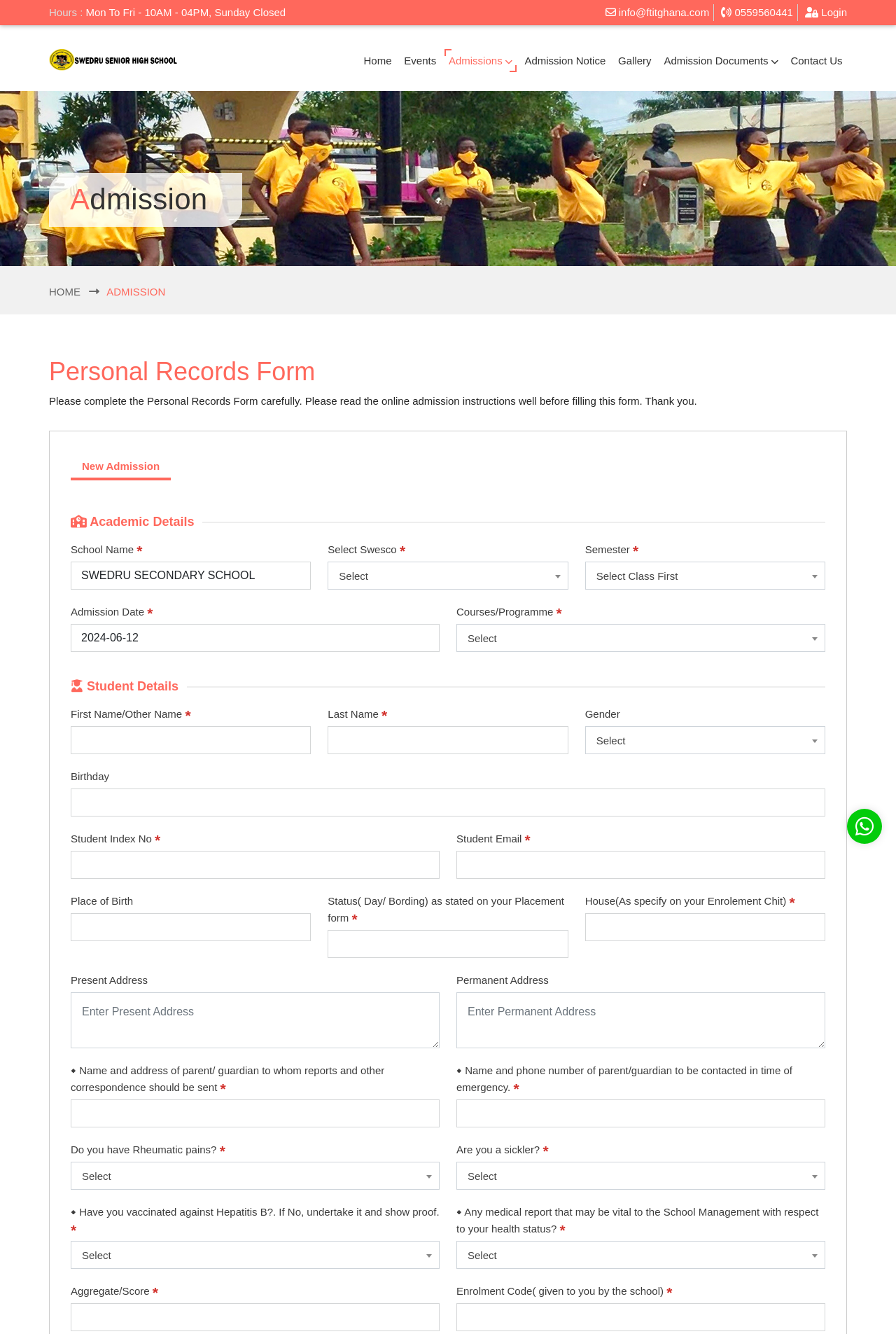Please specify the bounding box coordinates in the format (top-left x, top-left y, bottom-right x, bottom-right y), with values ranging from 0 to 1. Identify the bounding box for the UI component described as follows: Select

[0.079, 0.93, 0.491, 0.951]